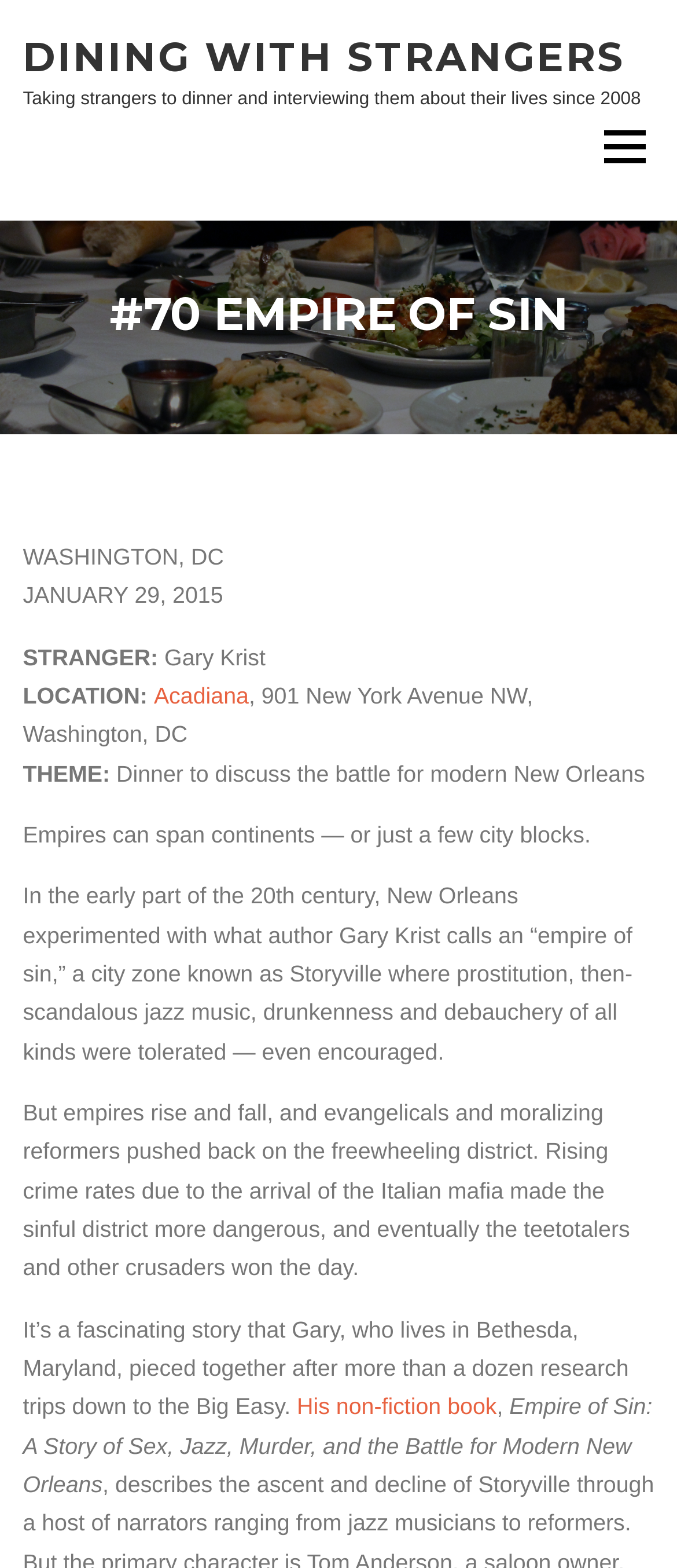Answer the question in a single word or phrase:
Where did the dinner take place?

Acadiana